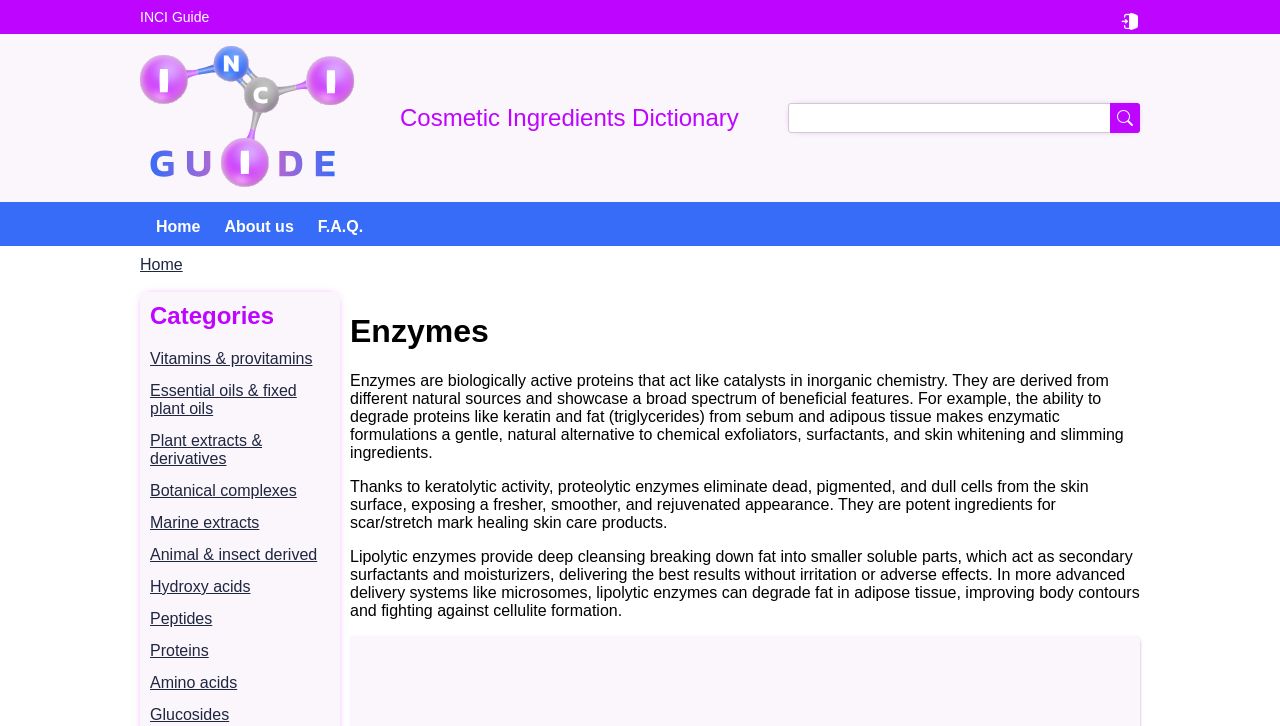What is the effect of keratolytic activity?
Refer to the image and answer the question using a single word or phrase.

Exposing fresher, smoother skin